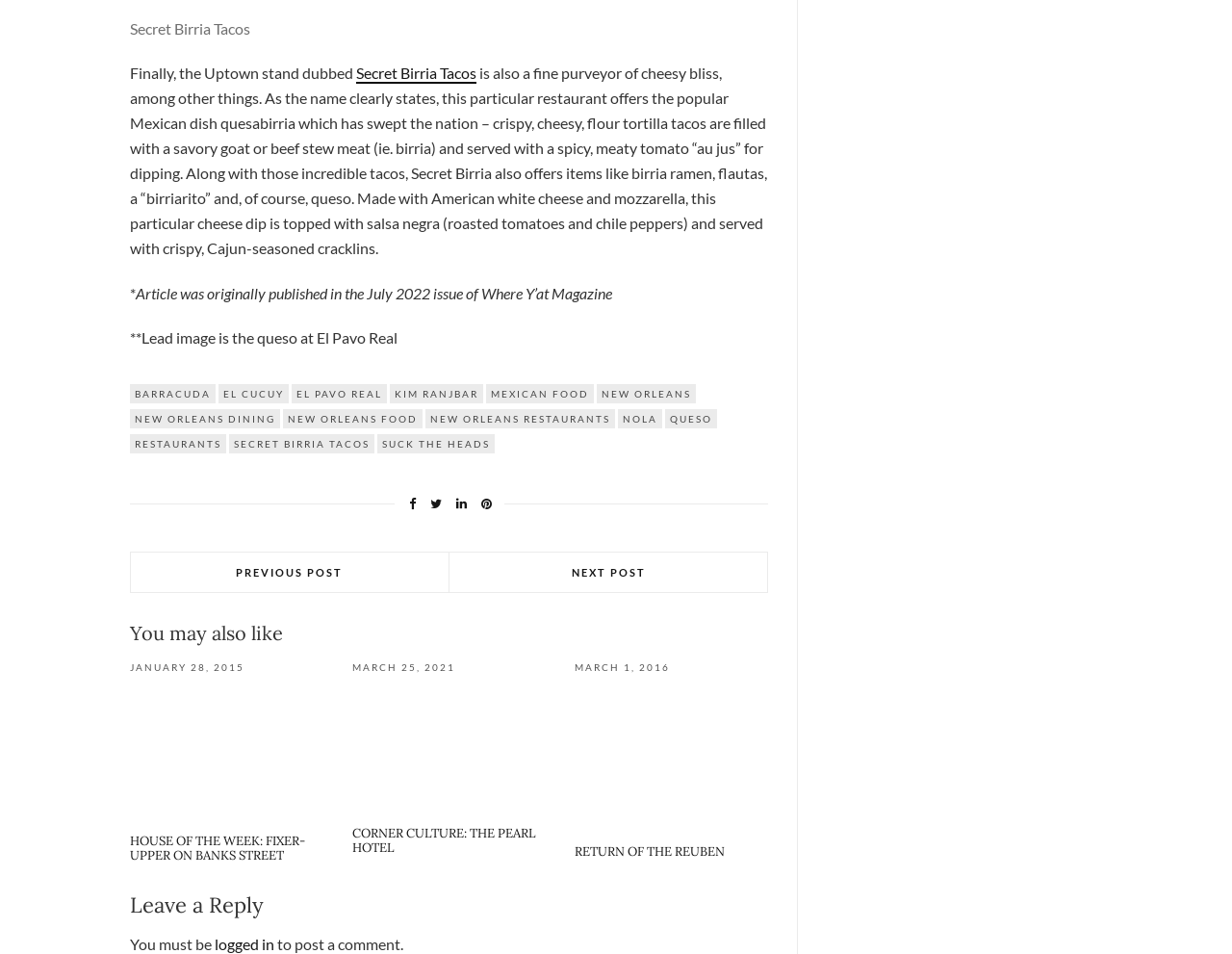Determine the bounding box coordinates for the HTML element described here: "logged in".

[0.174, 0.98, 0.223, 0.999]